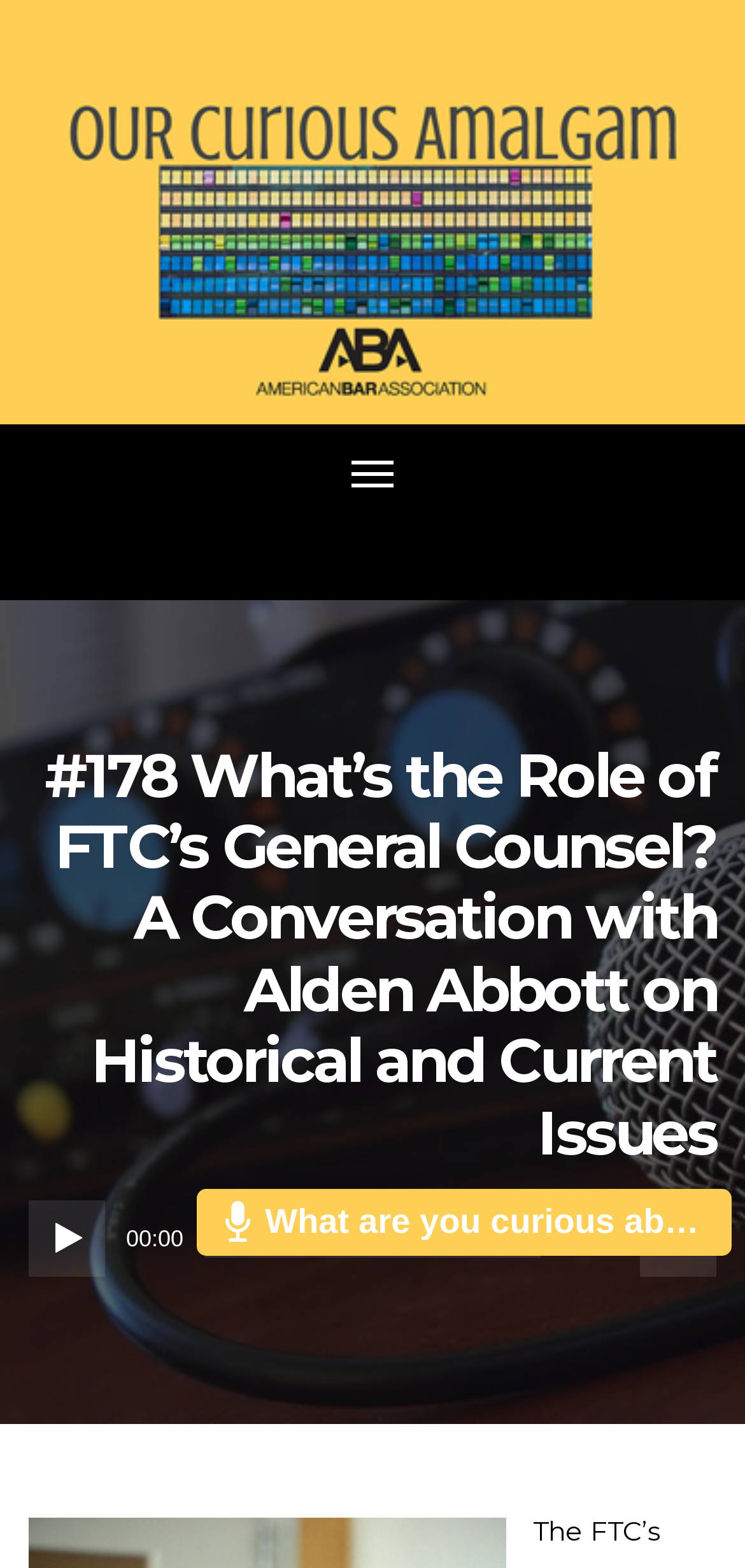Respond to the question below with a concise word or phrase:
What is the name of the podcast?

Our Curious Amalgam